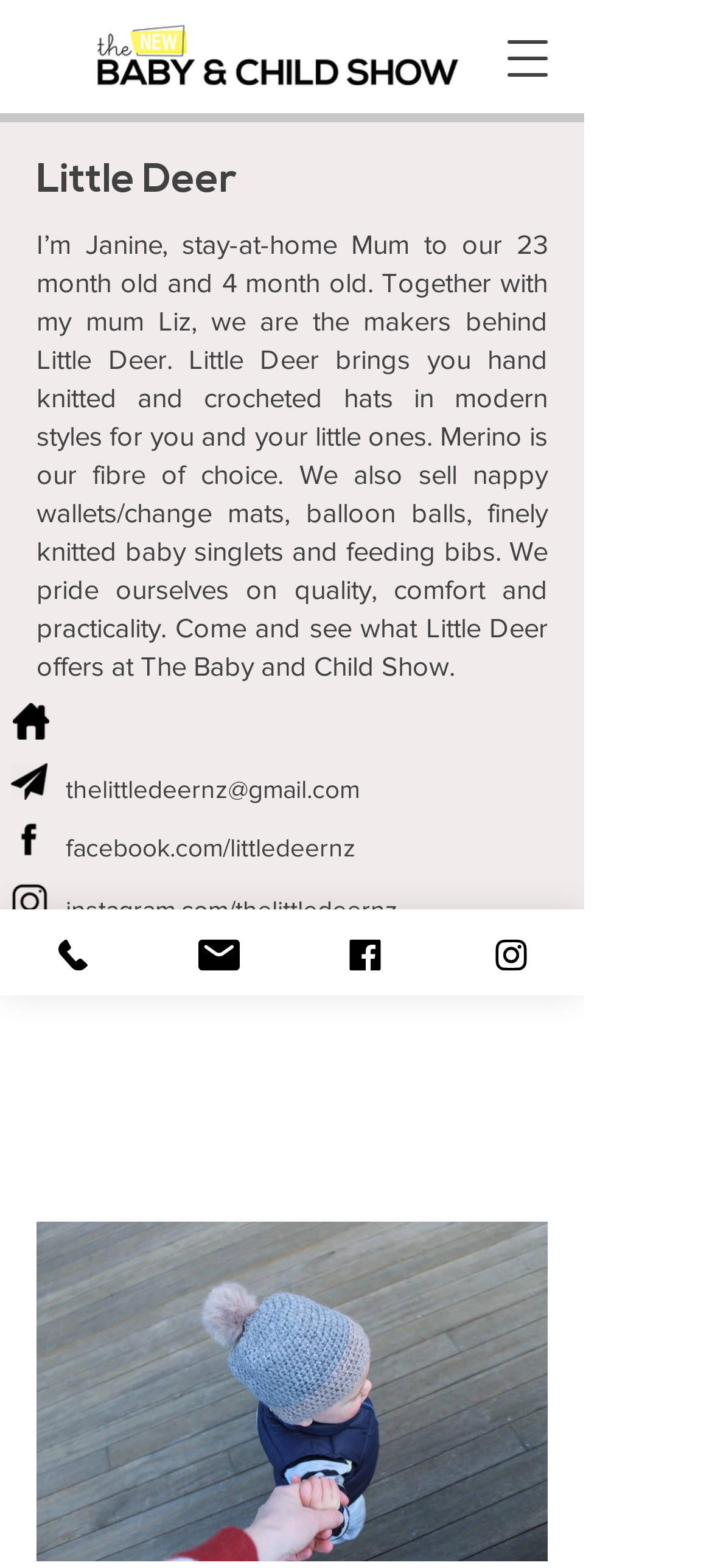Extract the bounding box of the UI element described as: "Email".

[0.205, 0.58, 0.41, 0.635]